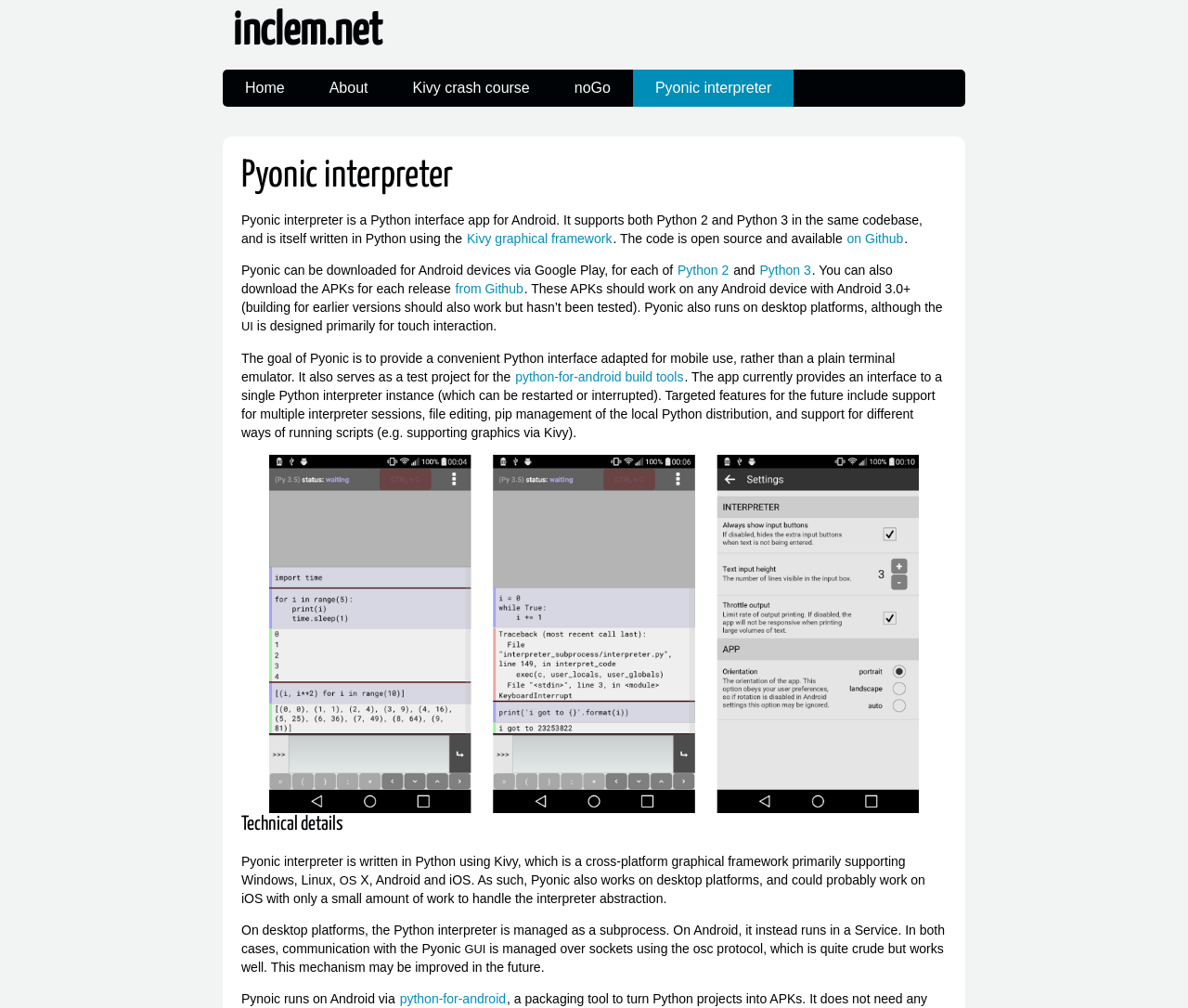Where can Pyonic be downloaded from?
Answer the question using a single word or phrase, according to the image.

Google Play and Github